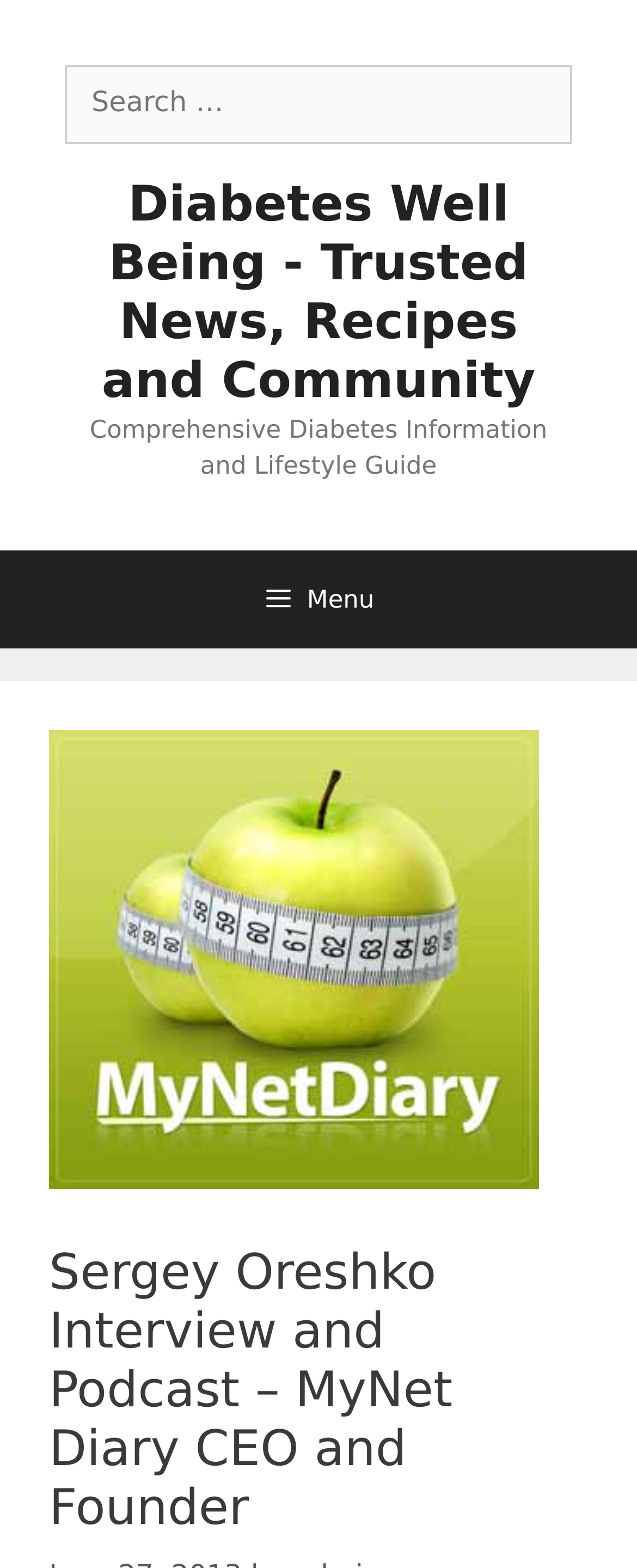Reply to the question with a single word or phrase:
What is the purpose of the search box?

To search the website